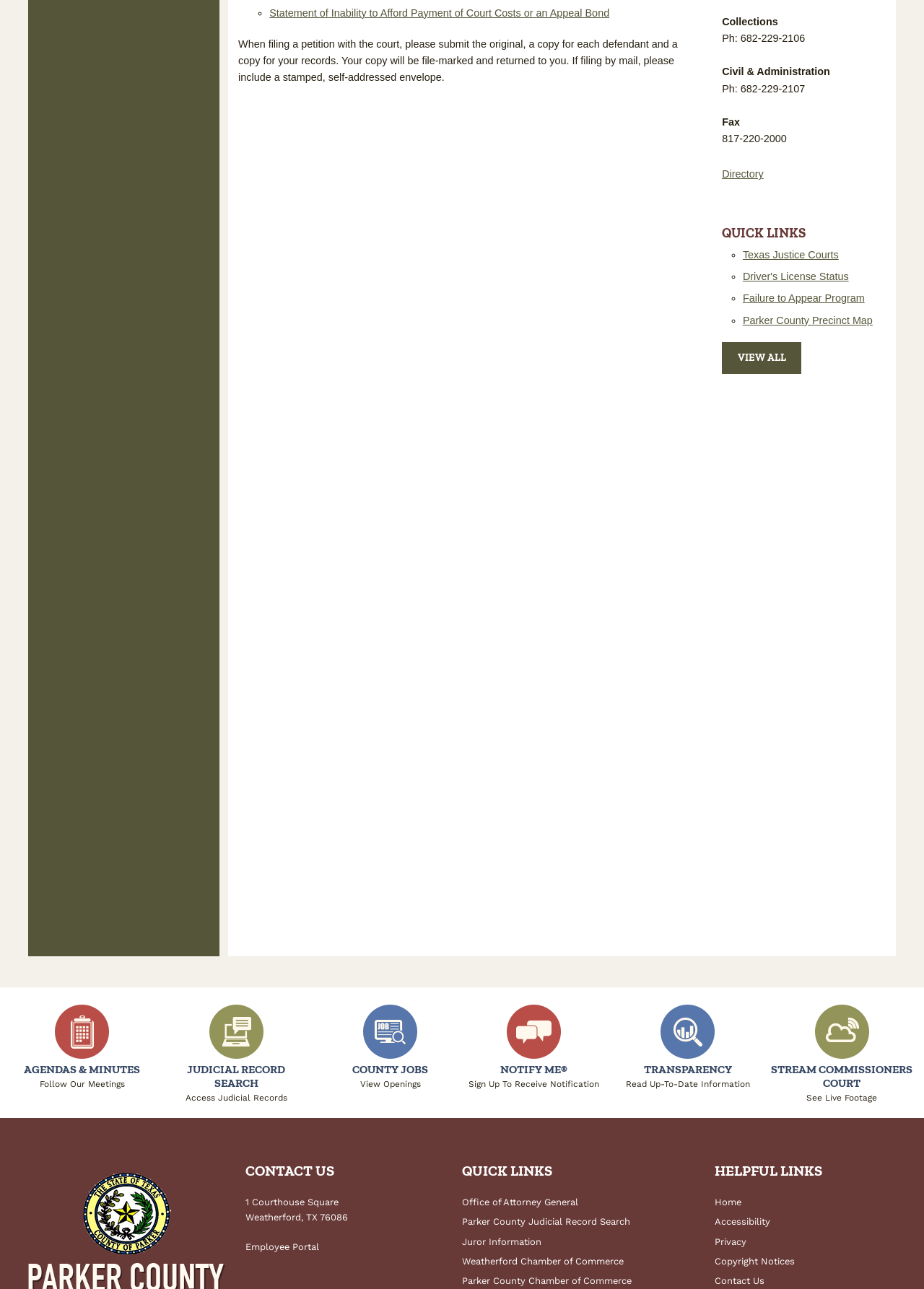Answer the following query concisely with a single word or phrase:
What is the address of the courthouse?

1 Courthouse Square, Weatherford, TX 76086